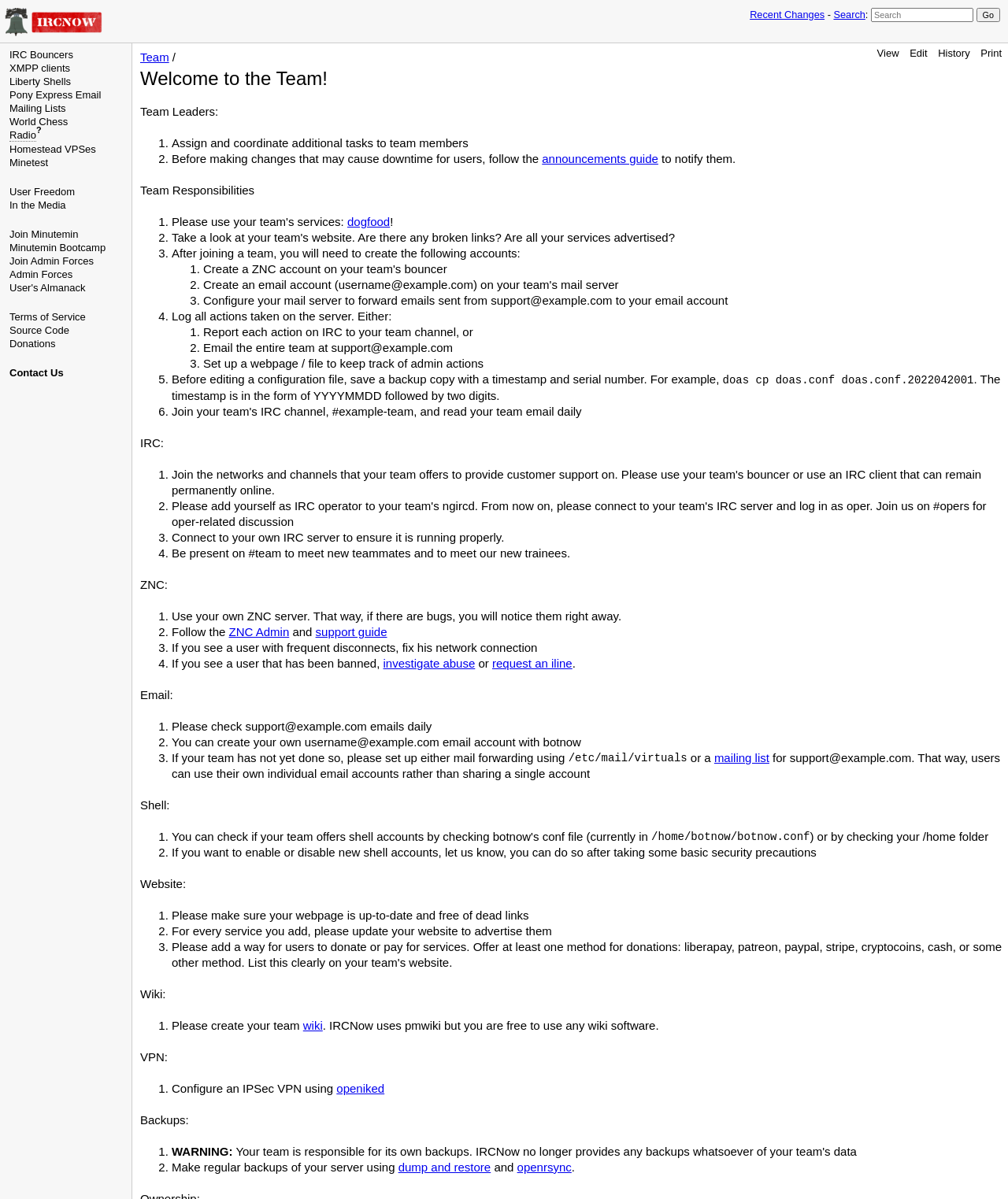Show the bounding box coordinates for the HTML element described as: "Pony Express Email".

[0.009, 0.074, 0.1, 0.084]